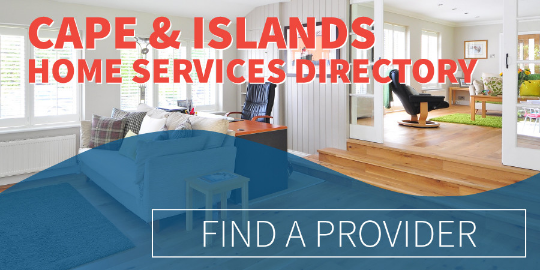Provide a short answer to the following question with just one word or phrase: What is the purpose of the blue section?

To draw attention to the call-to-action button